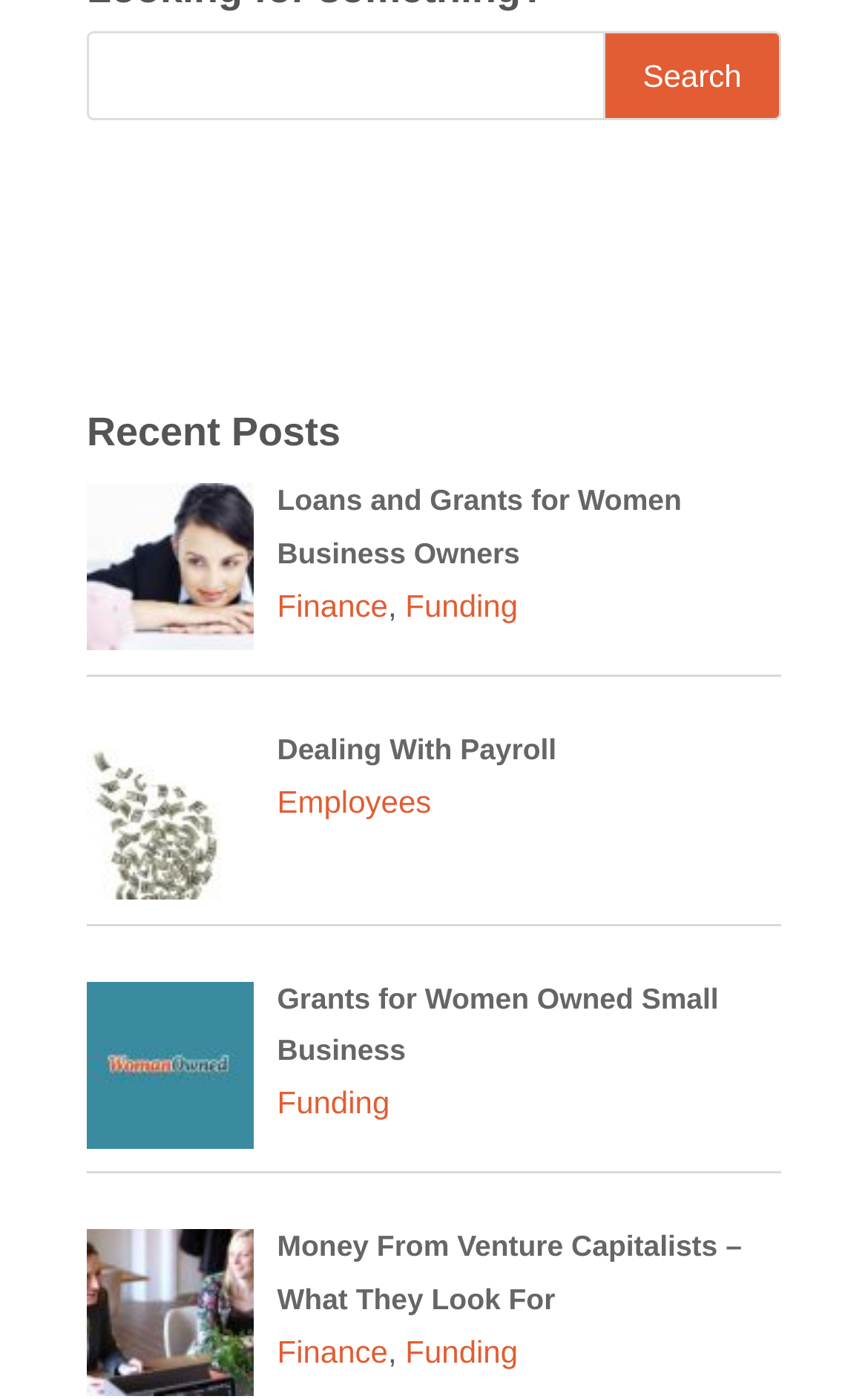Locate the bounding box coordinates of the clickable part needed for the task: "learn about Grants for Women Owned Small Business".

[0.319, 0.699, 0.828, 0.763]